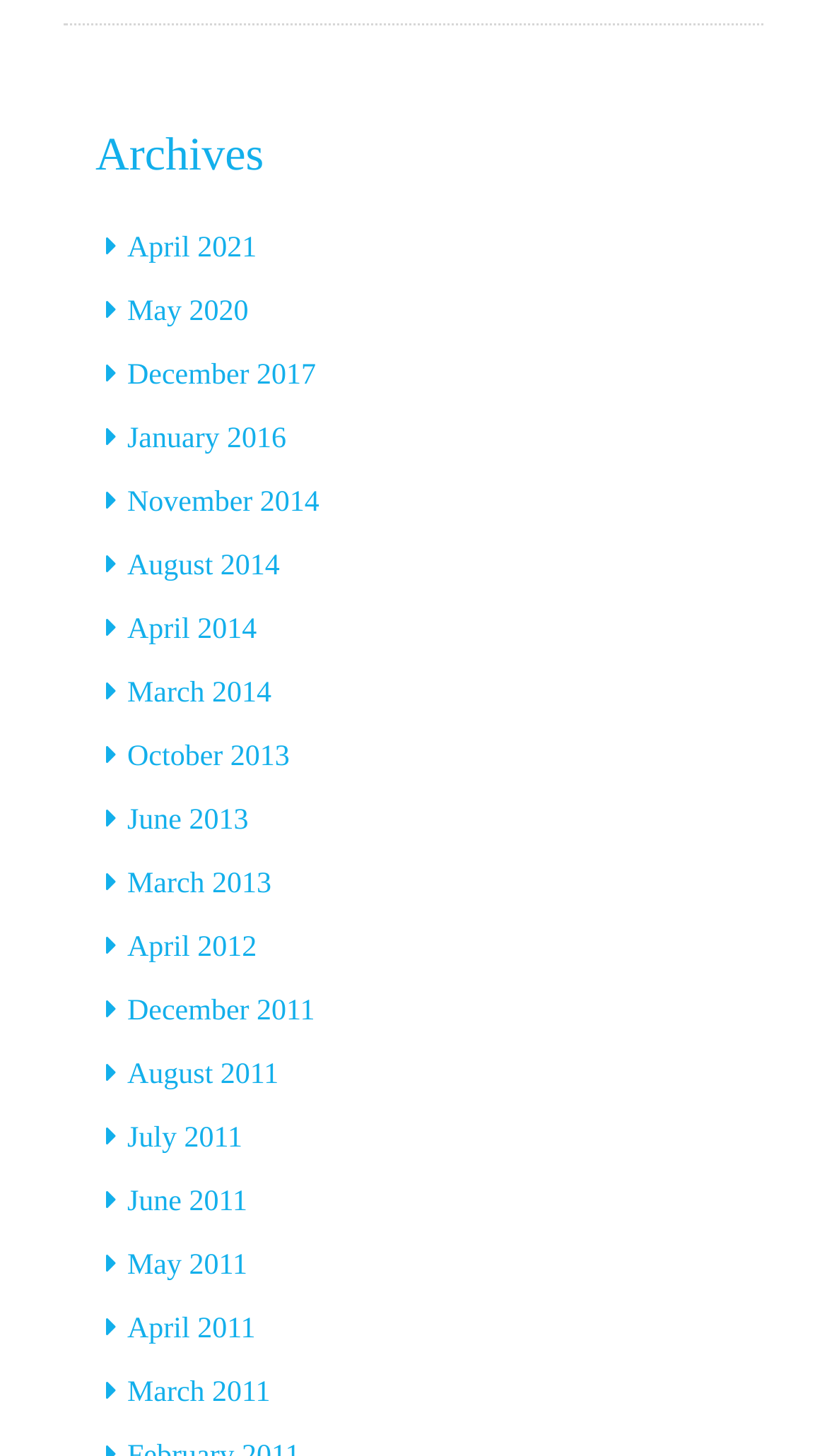Find the bounding box coordinates of the element you need to click on to perform this action: 'view April 2012'. The coordinates should be represented by four float values between 0 and 1, in the format [left, top, right, bottom].

[0.154, 0.641, 0.31, 0.663]